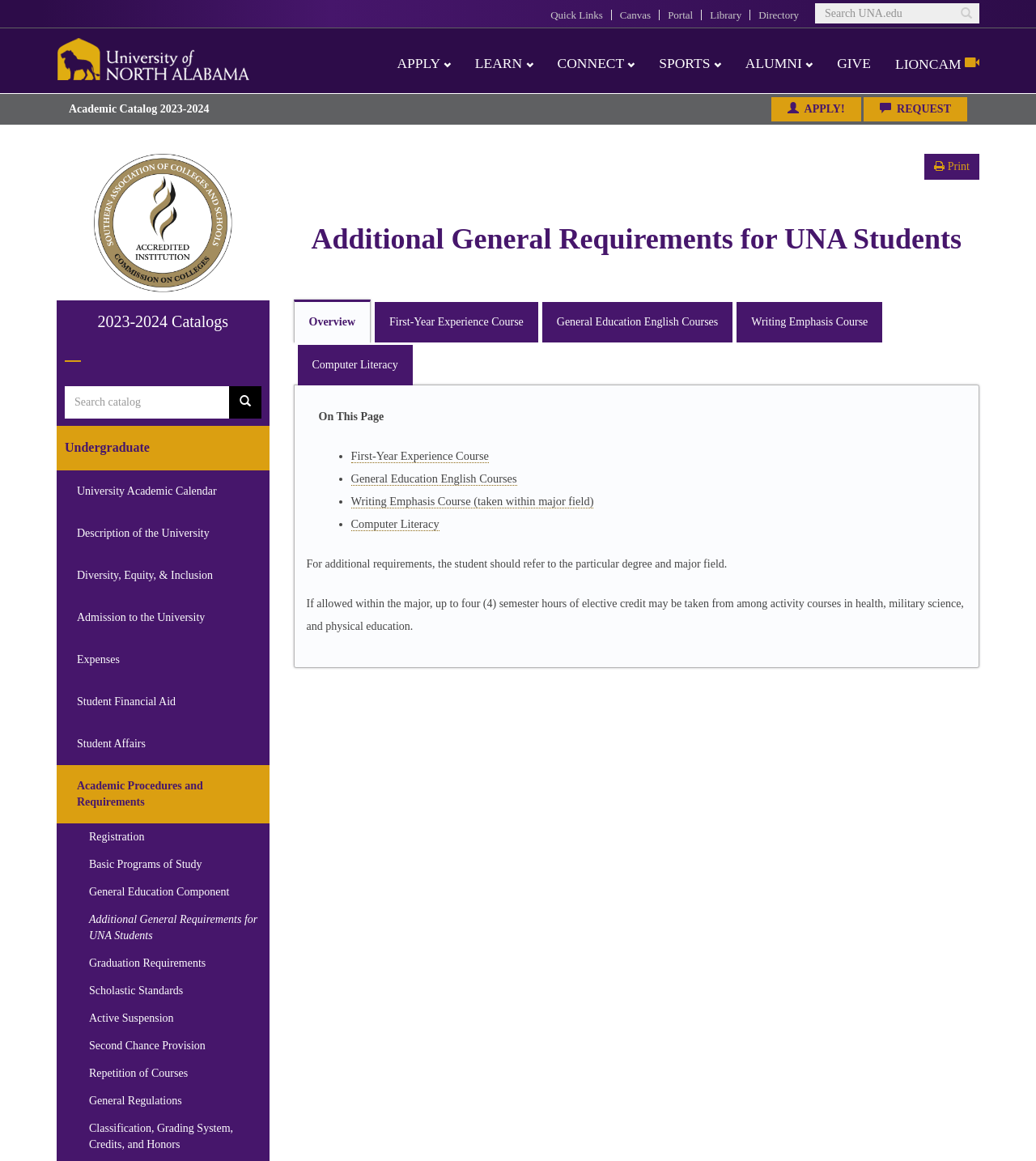For the following element description, predict the bounding box coordinates in the format (top-left x, top-left y, bottom-right x, bottom-right y). All values should be floating point numbers between 0 and 1. Description: parent_node: Go name="q" placeholder="Search UNA.edu"

[0.787, 0.003, 0.945, 0.02]